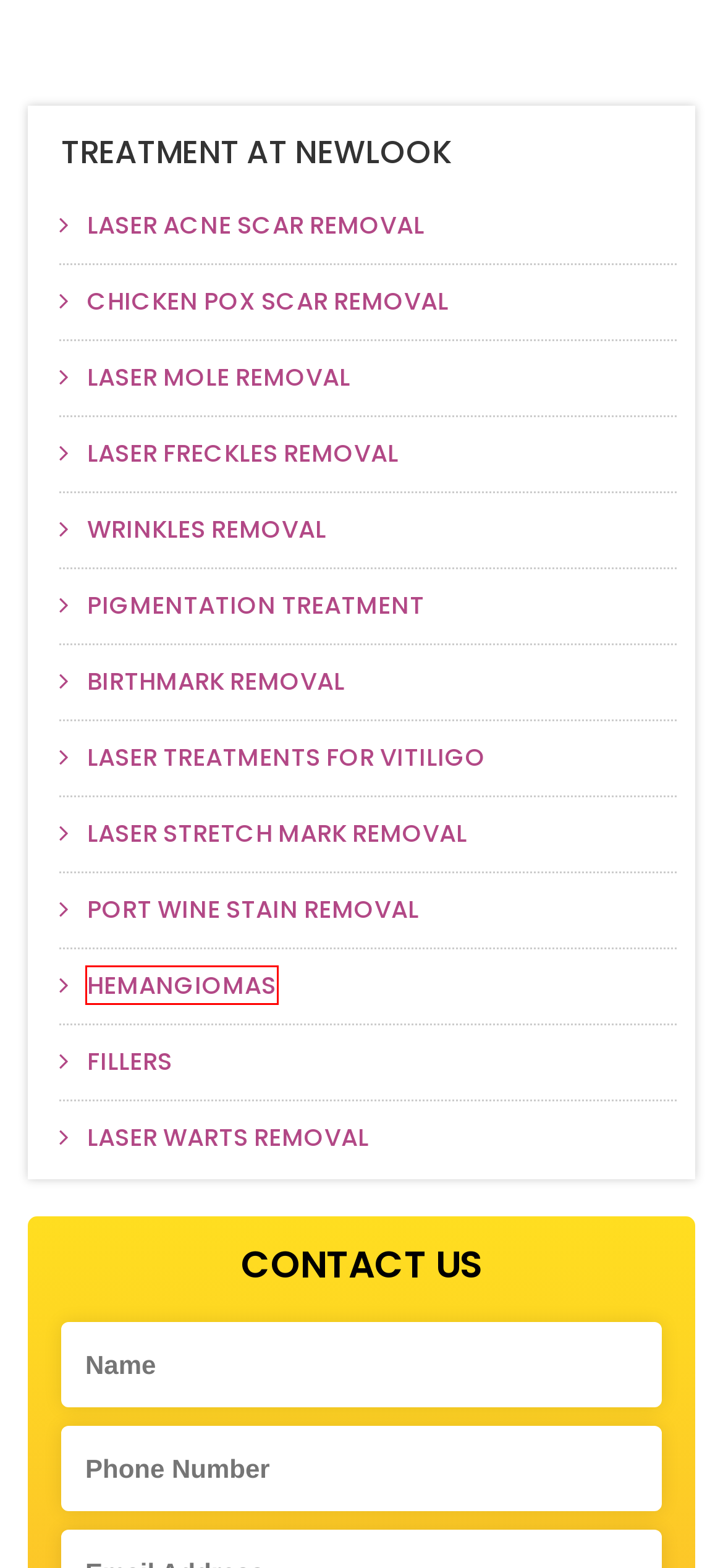Using the screenshot of a webpage with a red bounding box, pick the webpage description that most accurately represents the new webpage after the element inside the red box is clicked. Here are the candidates:
A. Acne Treatment | Laser Acne Scar Removal in Delhi- Newlook Laser Clinic
B. Hemangiomas Treatment New Delhi | Laser Skin Care Clinic Delhi
C. Laser Stretch Mark Removal in Delhi | Stretch Marks Treatment Delhi
D. Best Anti Aging Treatment in Delhi | Wrinkle Treatment in Delhi
E. Laser Mole Removal | Mole Removal Treatment Delhi
F. Port Wine Stain Removal | Newlook Laser Clinic
G. Dermel Fillers Treatment in Delhi | Fillers Treatment India
H. Laser Freckles Removal in Delhi | Freckles Treatment in Delhi | Skin Care Clinic Delhi

B